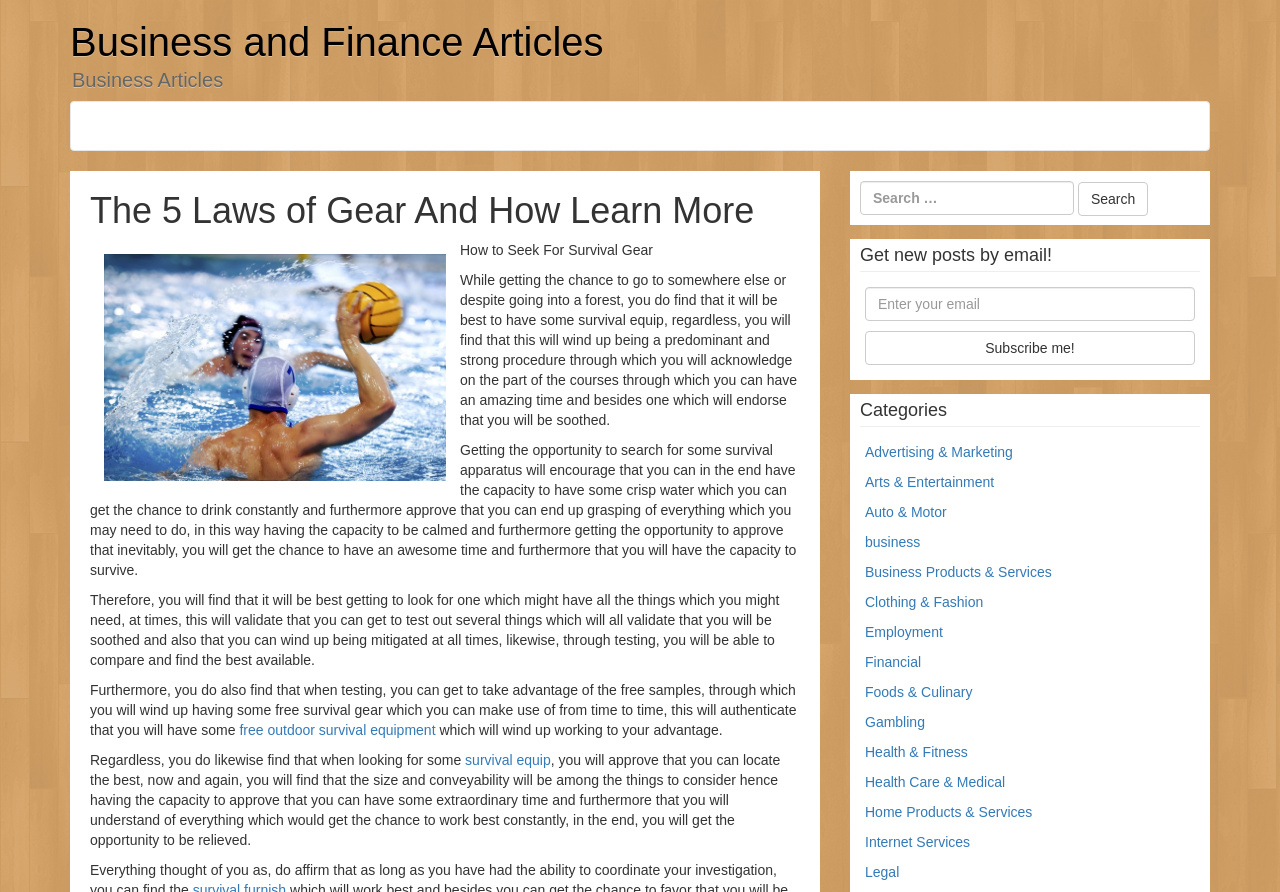Please identify the bounding box coordinates for the region that you need to click to follow this instruction: "Learn about free outdoor survival equipment".

[0.187, 0.809, 0.34, 0.827]